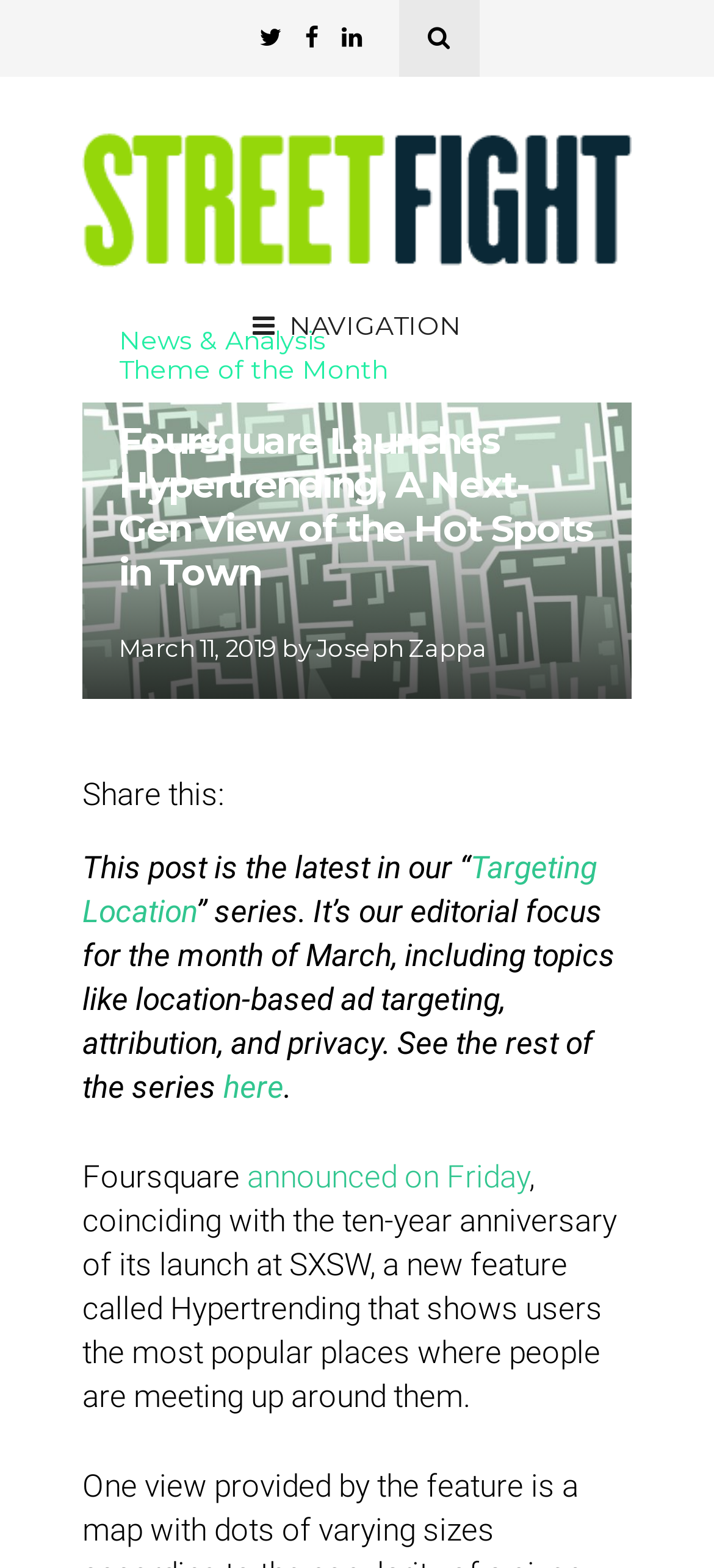What is the name of the website?
Answer the question with a single word or phrase derived from the image.

Street Fight